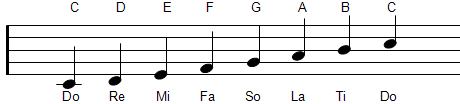Refer to the screenshot and answer the following question in detail:
What is the purpose of this visual aid?

The single-line format of the musical staff allows for clarity in learning, making it an effective tool for novice players to understand note placement and pitch, particularly for one-string playing techniques.